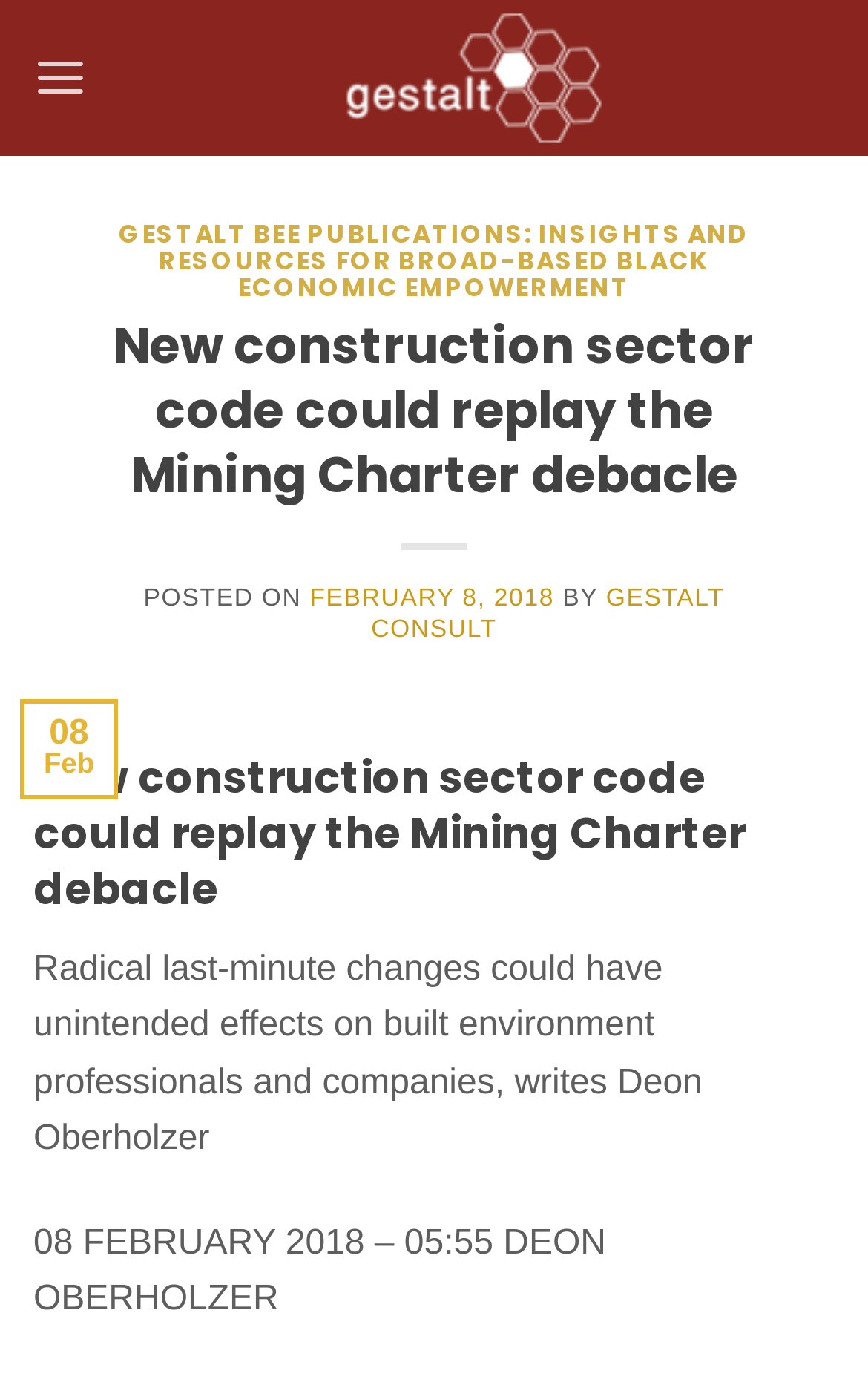Find the bounding box coordinates for the HTML element described as: "February 8, 2018January 23, 2024". The coordinates should consist of four float values between 0 and 1, i.e., [left, top, right, bottom].

[0.357, 0.423, 0.639, 0.442]